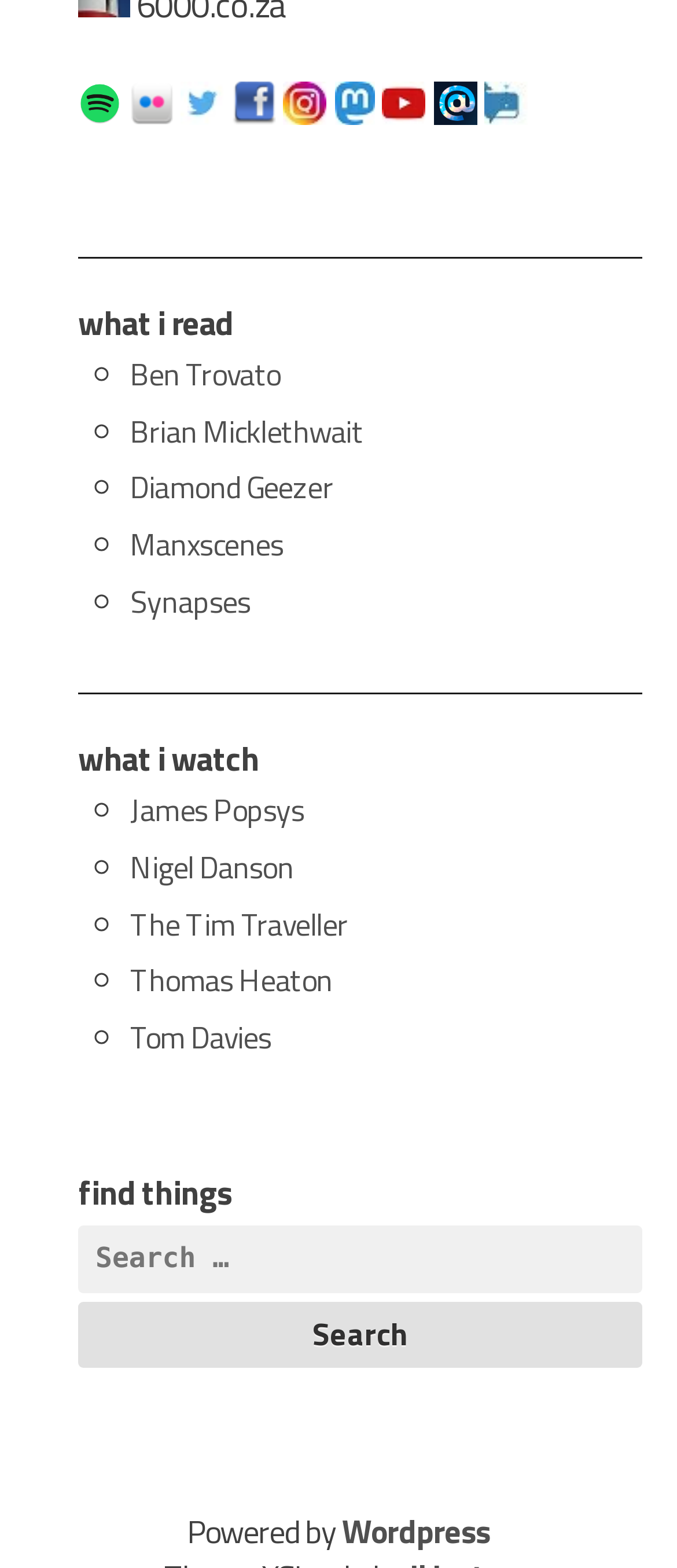How many links are under the 'what i read' heading?
Answer with a single word or phrase by referring to the visual content.

5